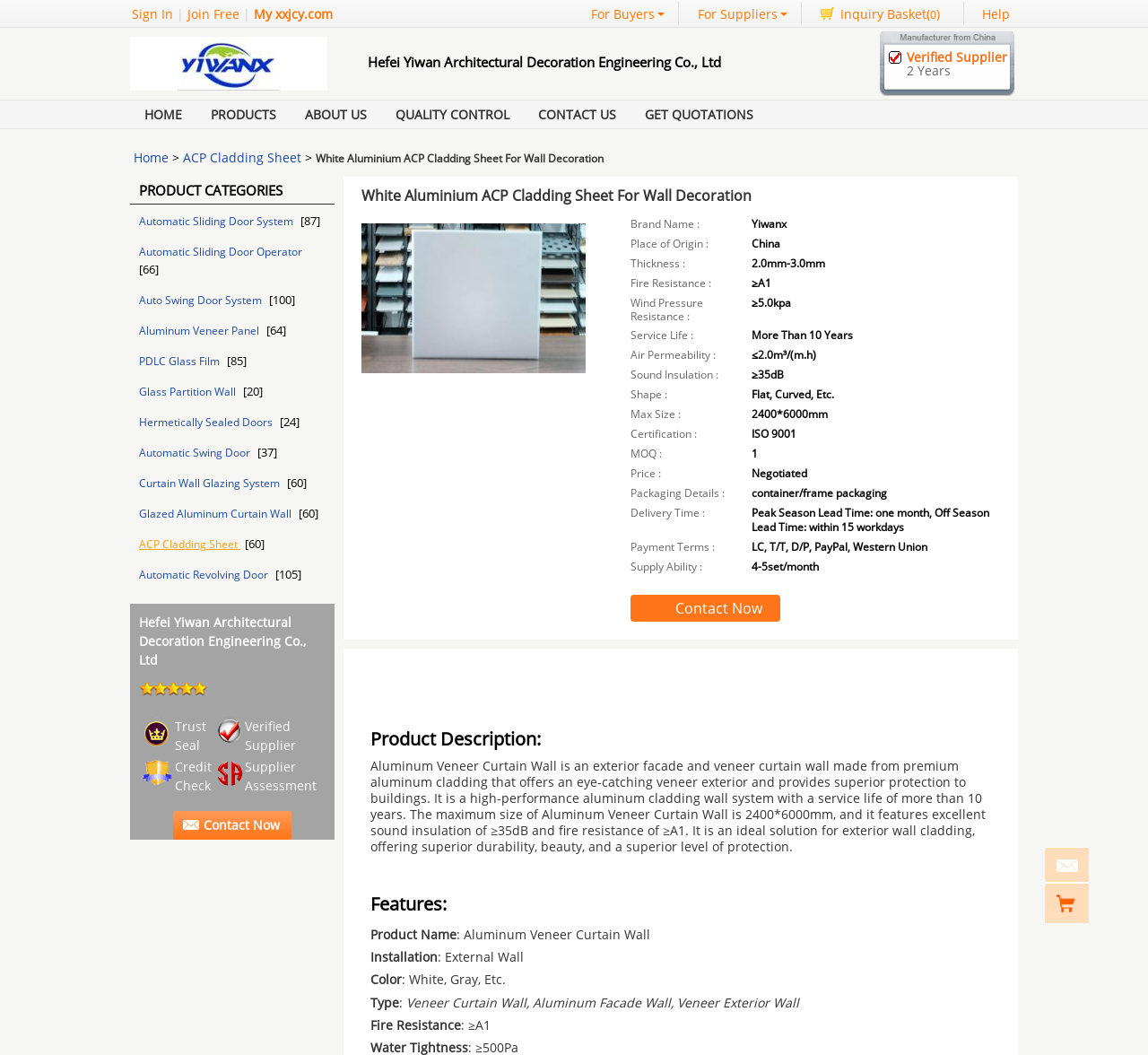Describe every aspect of the webpage comprehensively.

This webpage is about a wholesale product, White Aluminium ACP Cladding Sheet For Wall Decoration, sold by Hefei Yiwan Architectural Decoration Engineering Co., Ltd. At the top of the page, there is a navigation bar with links to "Sign In", "Join Free", "My xxjcy.com", "For Buyers", "For Suppliers", "Inquiry Basket", and "Help". Below the navigation bar, there is a logo of the company and a description of the company.

On the left side of the page, there are links to various product categories, including "Automatic Sliding Door System", "Automatic Sliding Door Operator", "Auto Swing Door System", and more. Each category has a number in brackets, indicating the number of products in that category.

In the main content area, there is a heading that reads "White Aluminium ACP Cladding Sheet For Wall Decoration". Below the heading, there is a table with product information, including brand name, place of origin, thickness, fire resistance, wind pressure resistance, service life, air permeability, sound insulation, and shape.

To the right of the product information table, there is a link to "Contact Now" and some trust seals, including "Verified Supplier" and "Credit Check". There is also a link to "Buy cheap White Aluminium ACP Cladding Sheet For Wall Decoration product" with an image of the product.

At the top right corner of the page, there are links to "HOME", "PRODUCTS", "ABOUT US", "QUALITY CONTROL", and "CONTACT US".